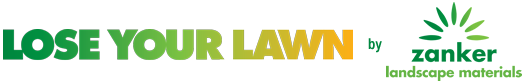Please give a one-word or short phrase response to the following question: 
What is the focus of the 'Lose Your Lawn' project?

Environmentally friendly landscaping